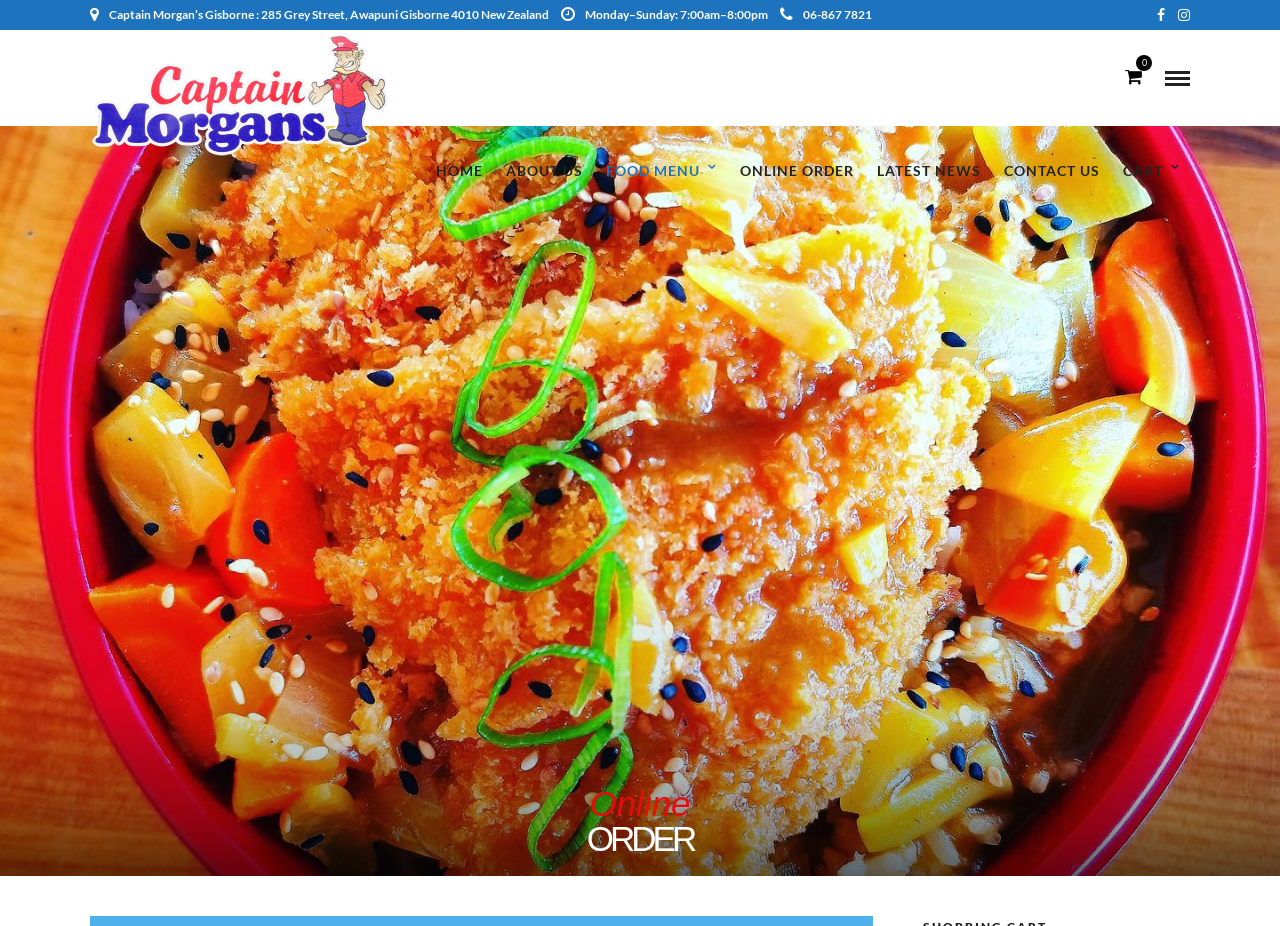Locate the bounding box coordinates of the element's region that should be clicked to carry out the following instruction: "Go to the home page". The coordinates need to be four float numbers between 0 and 1, i.e., [left, top, right, bottom].

[0.333, 0.149, 0.385, 0.219]